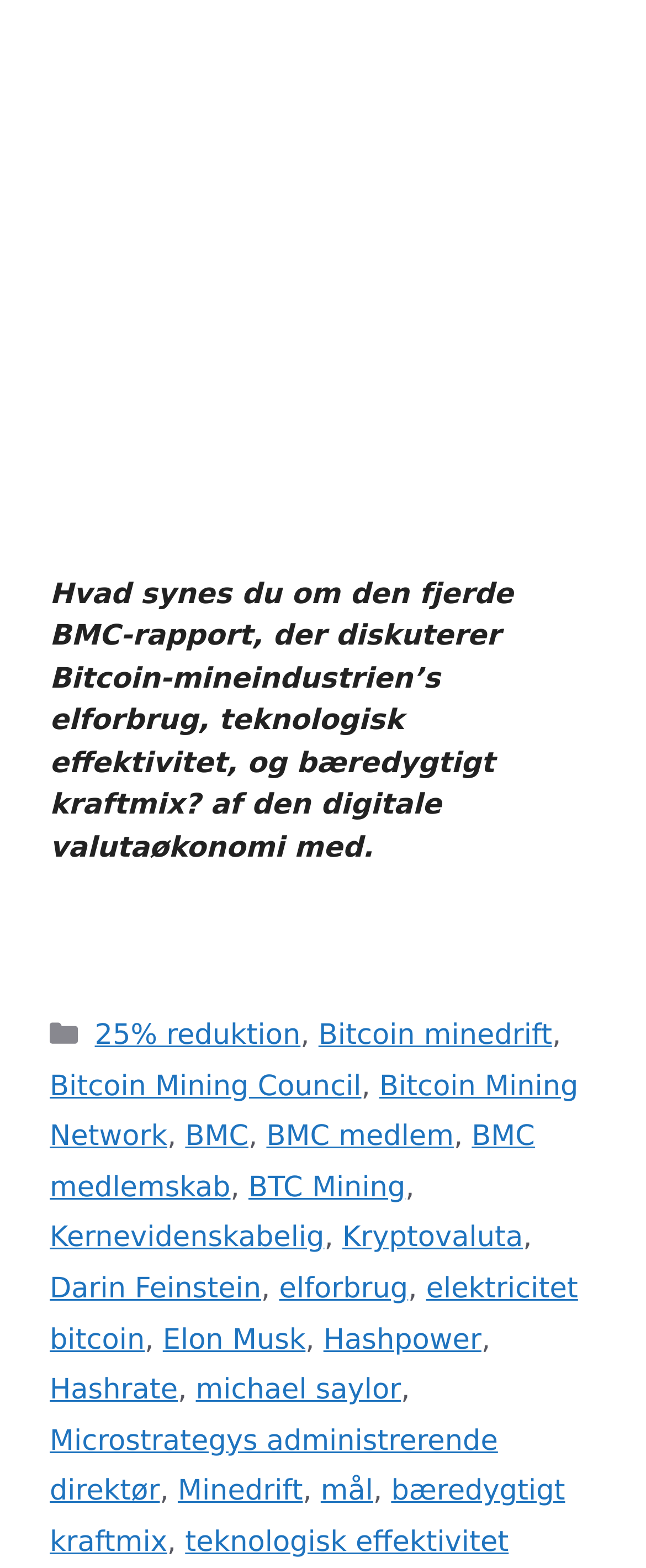Identify the bounding box for the given UI element using the description provided. Coordinates should be in the format (top-left x, top-left y, bottom-right x, bottom-right y) and must be between 0 and 1. Here is the description: 25% reduktion

[0.147, 0.494, 0.465, 0.516]